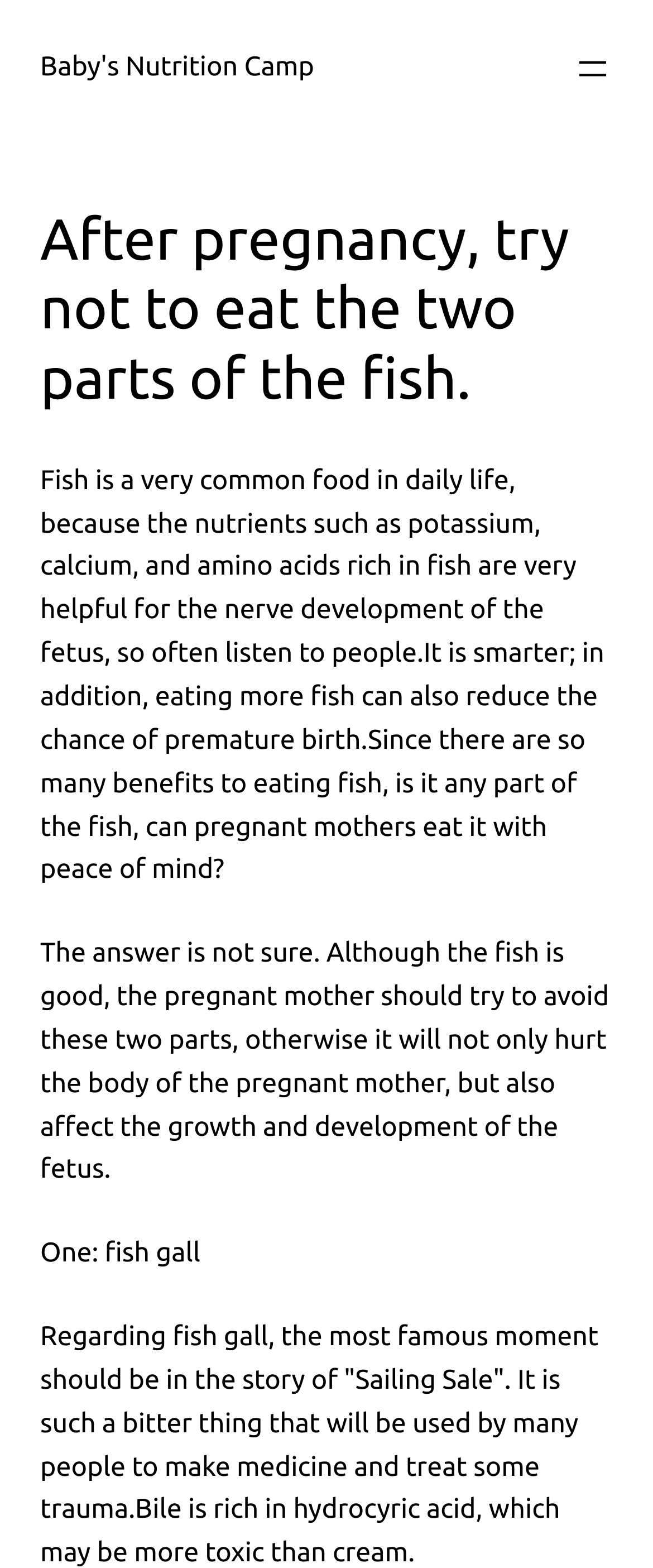For the given element description Baby's Nutrition Camp, determine the bounding box coordinates of the UI element. The coordinates should follow the format (top-left x, top-left y, bottom-right x, bottom-right y) and be within the range of 0 to 1.

[0.062, 0.034, 0.481, 0.053]